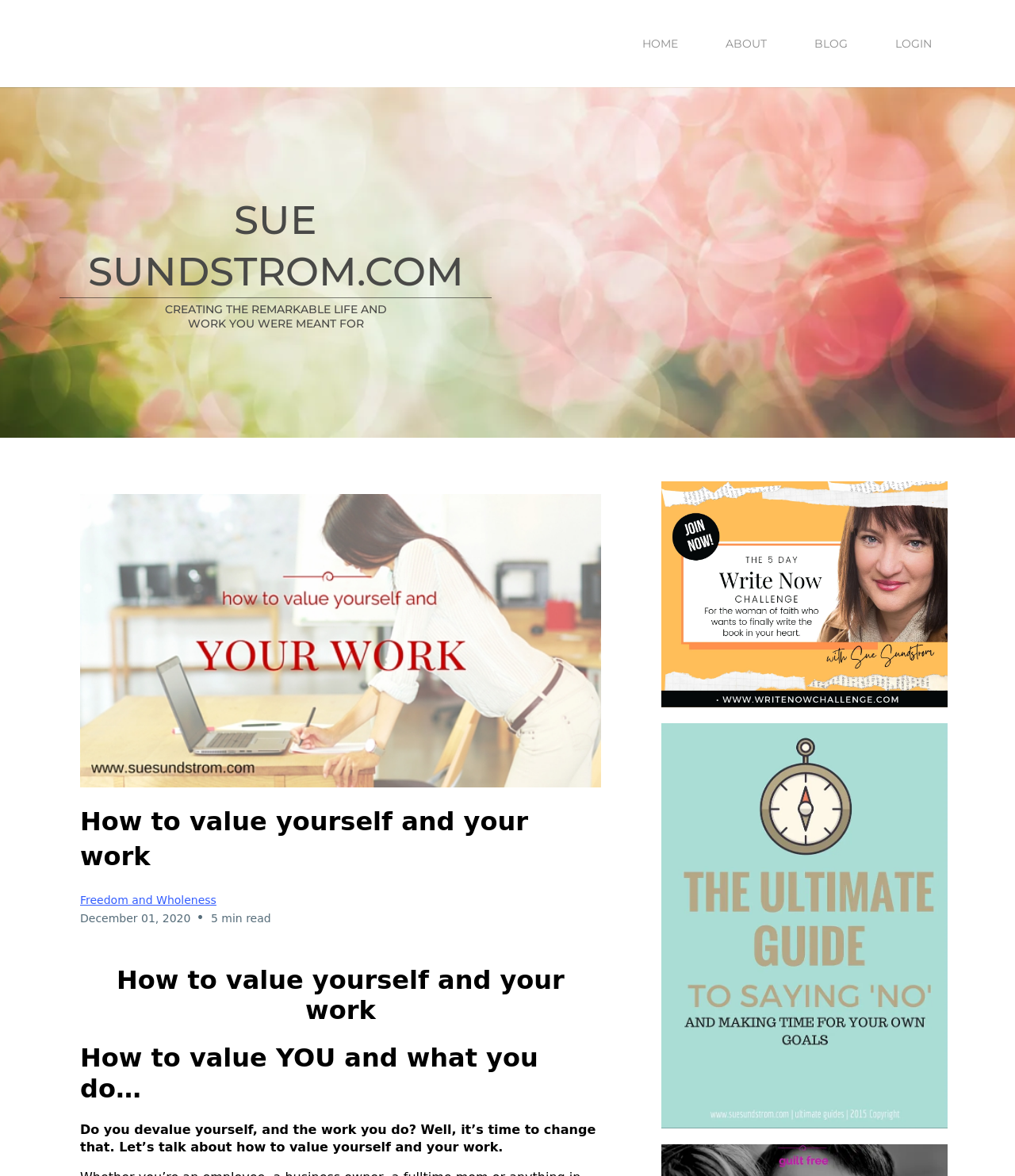Identify the bounding box of the UI element that matches this description: "LOGIN".

[0.859, 0.027, 0.941, 0.047]